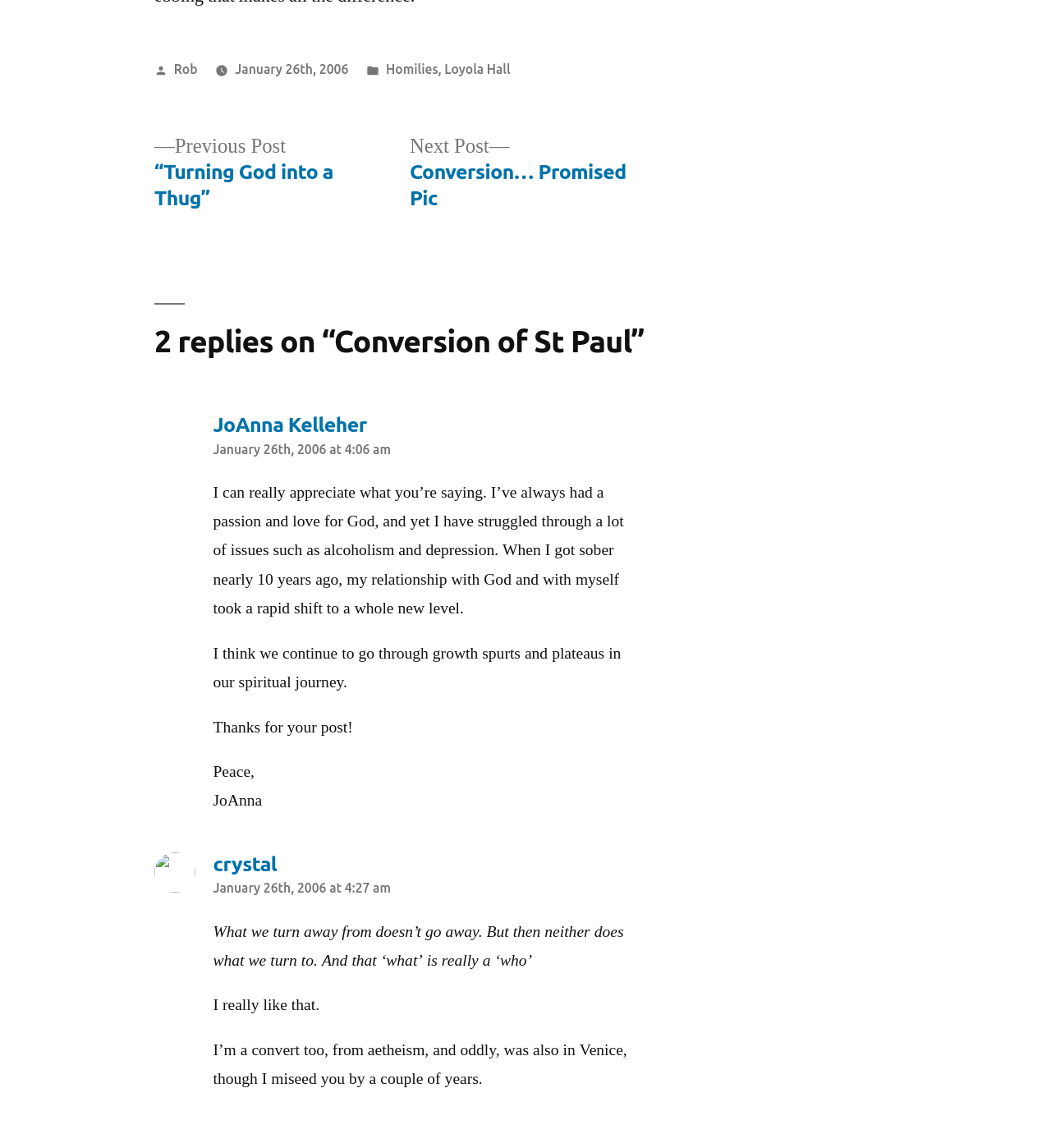Identify the bounding box coordinates of the clickable section necessary to follow the following instruction: "View related story about Princeton Digital Group securing major green loan for AI-ready campus". The coordinates should be presented as four float numbers from 0 to 1, i.e., [left, top, right, bottom].

None